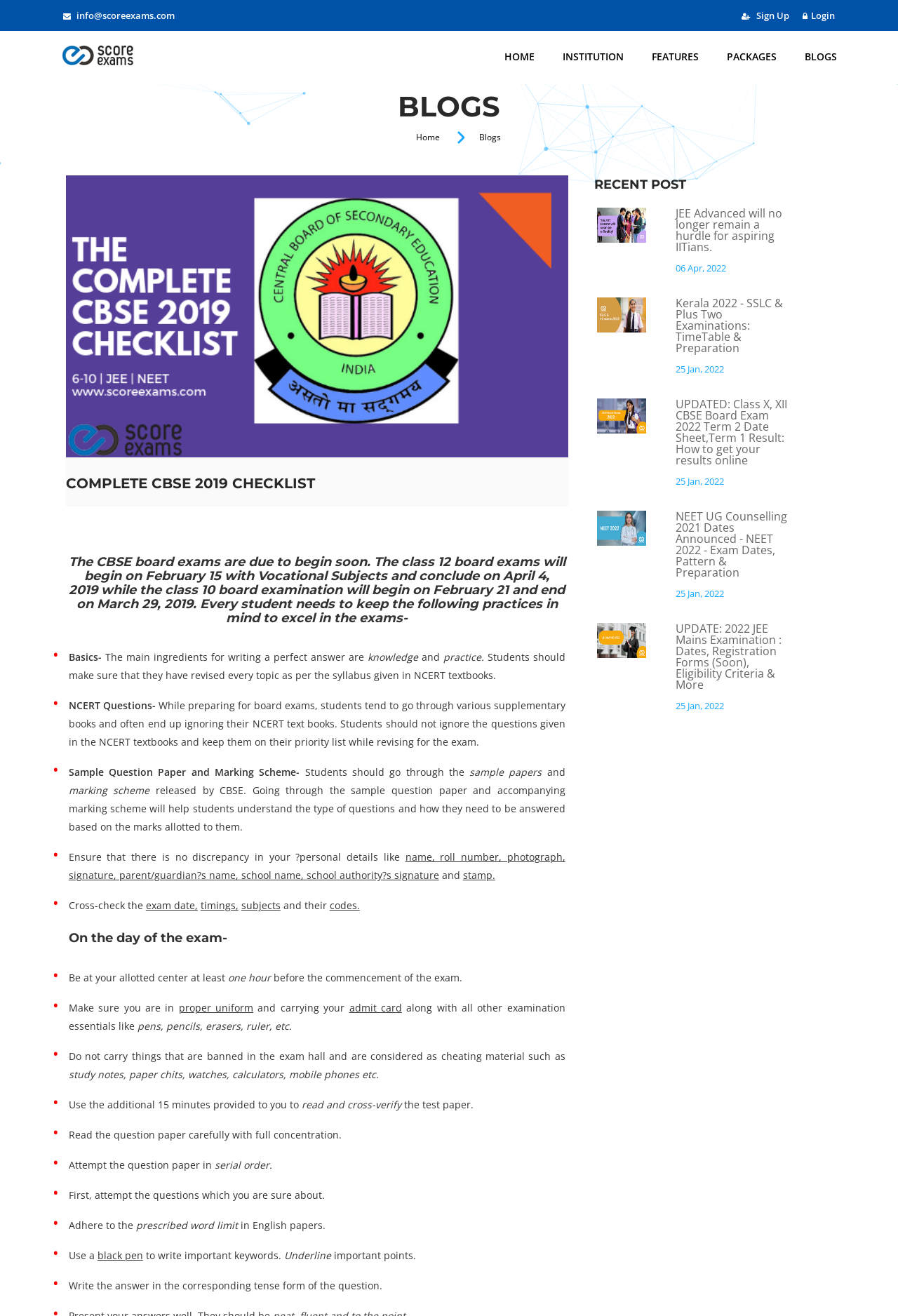Find and indicate the bounding box coordinates of the region you should select to follow the given instruction: "Click on the 'JEE Advanced will no longer remain a hurdle for aspiring IITians.' link".

[0.752, 0.156, 0.871, 0.193]